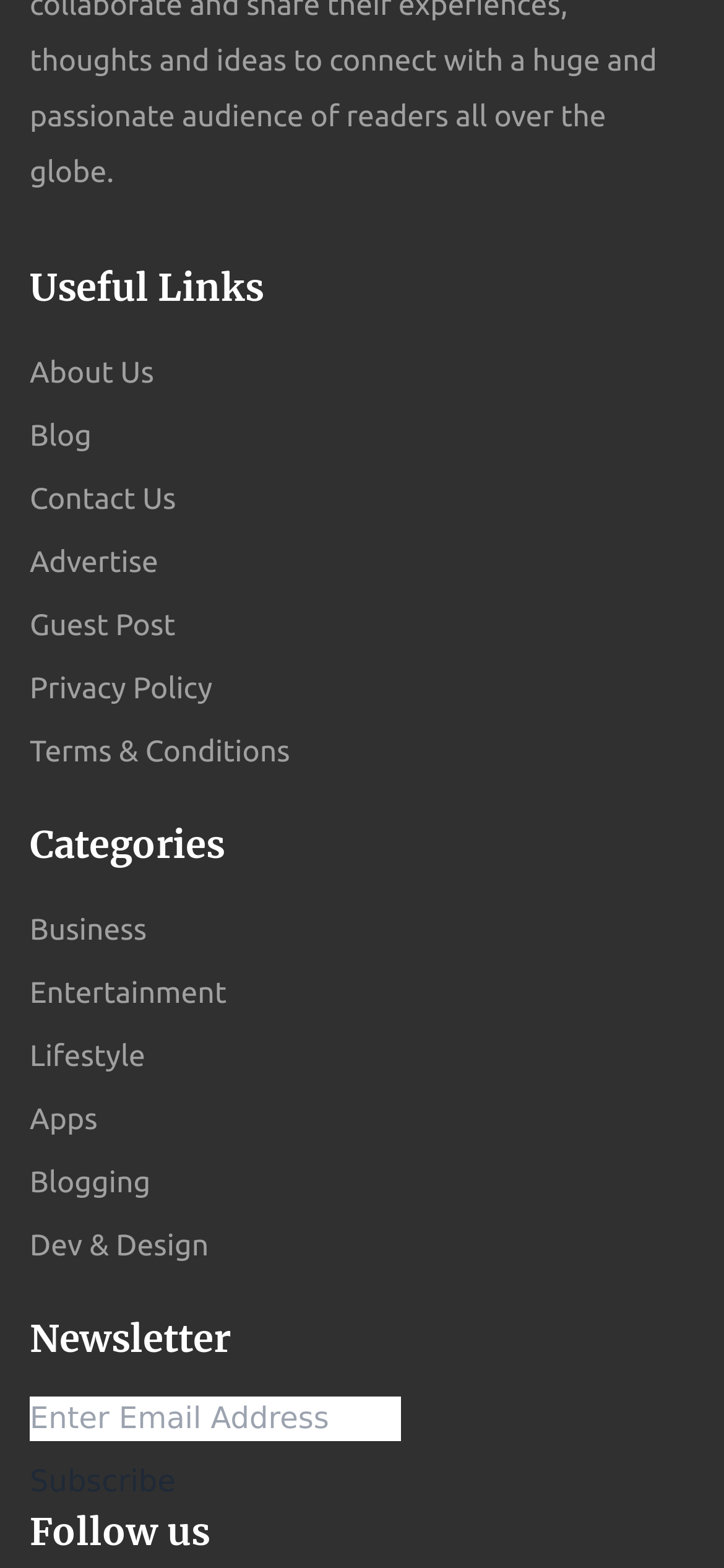What are the social media platforms available to follow?
Based on the visual information, provide a detailed and comprehensive answer.

The 'Follow us' section is present, but it does not specify which social media platforms are available to follow.